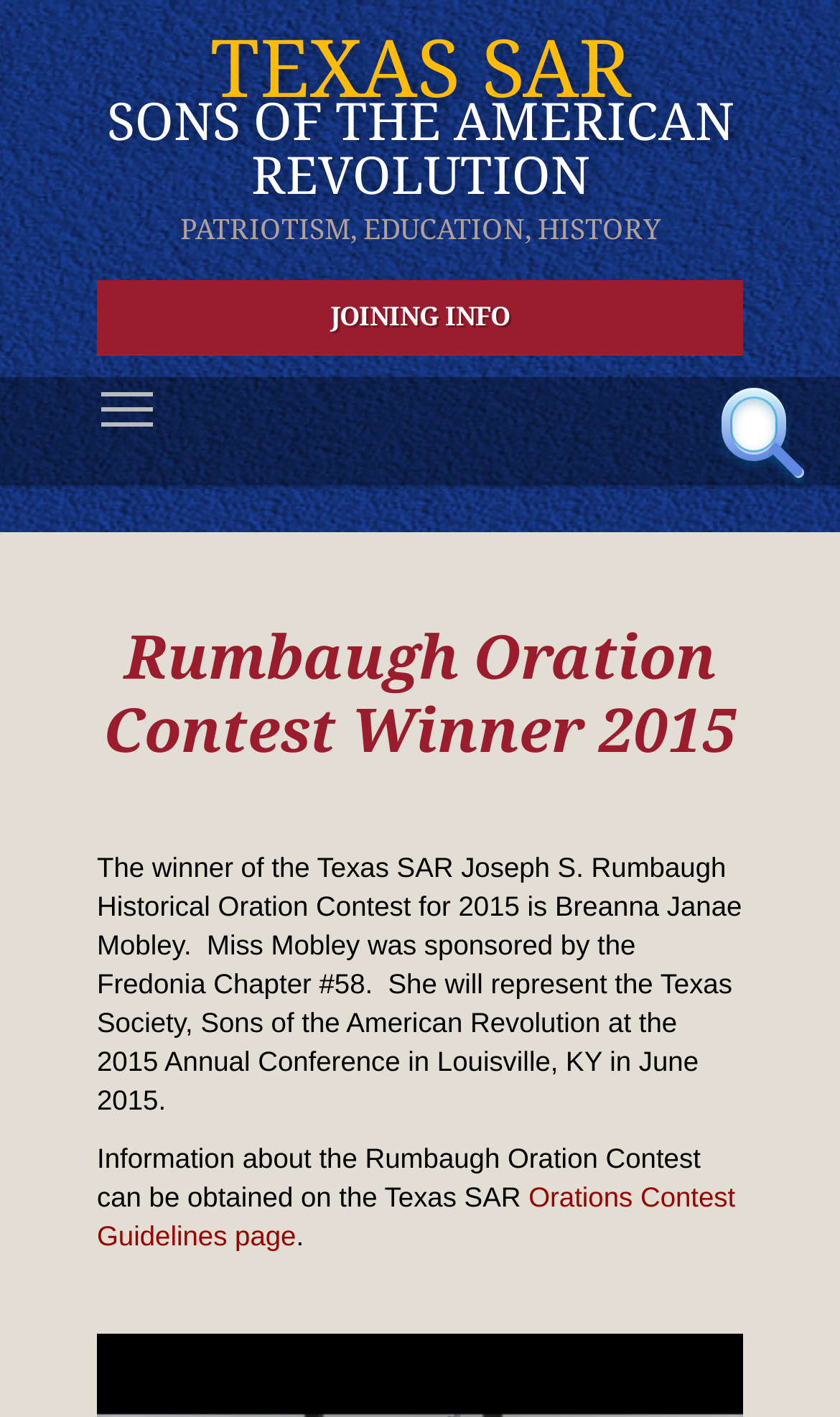Look at the image and write a detailed answer to the question: 
What is the name of the contest that the winner participated in?

The answer can be found in the heading 'Rumbaugh Oration Contest Winner 2015' and also in the paragraph that mentions the winner's name.